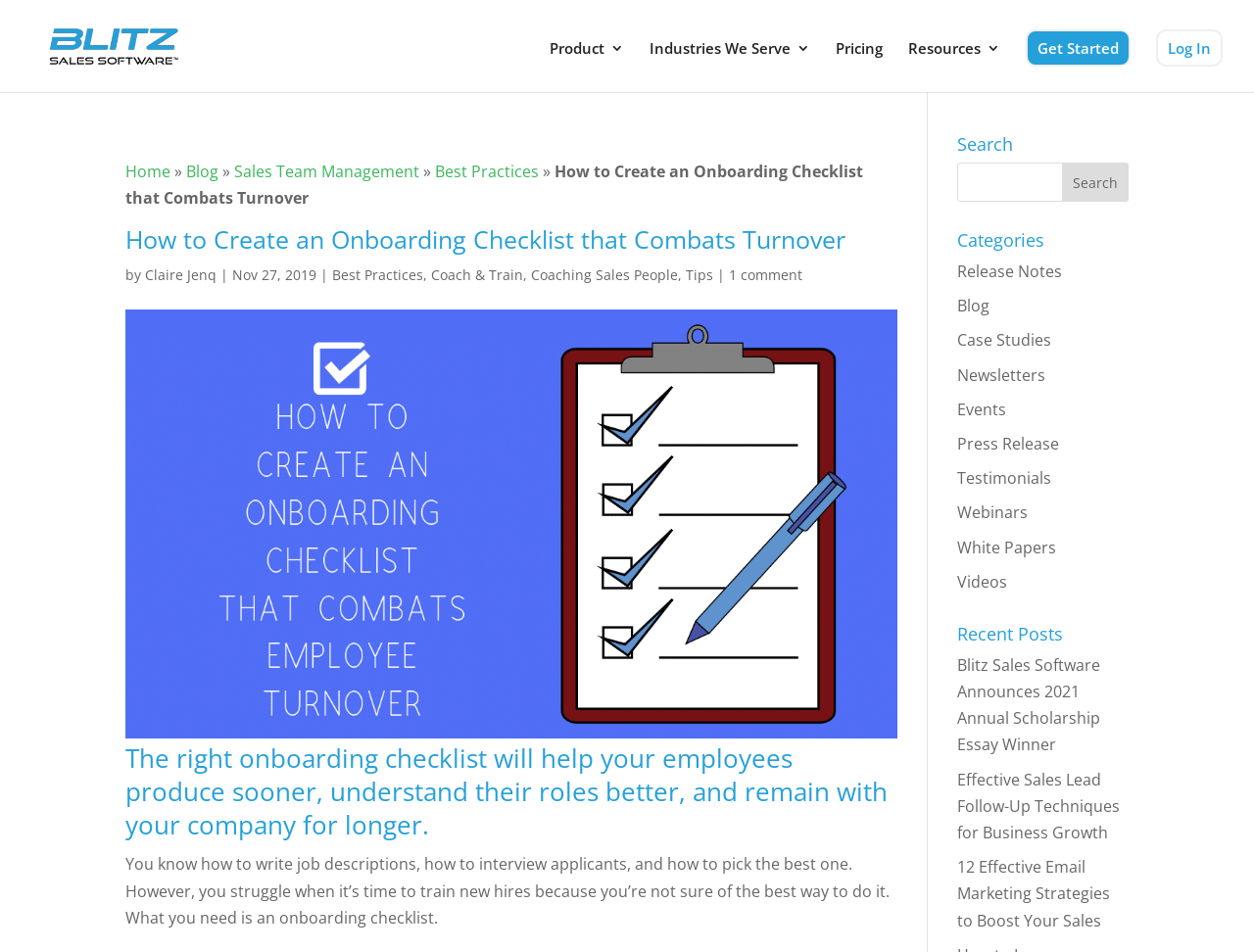Please respond in a single word or phrase: 
How many categories are listed on the webpage?

11